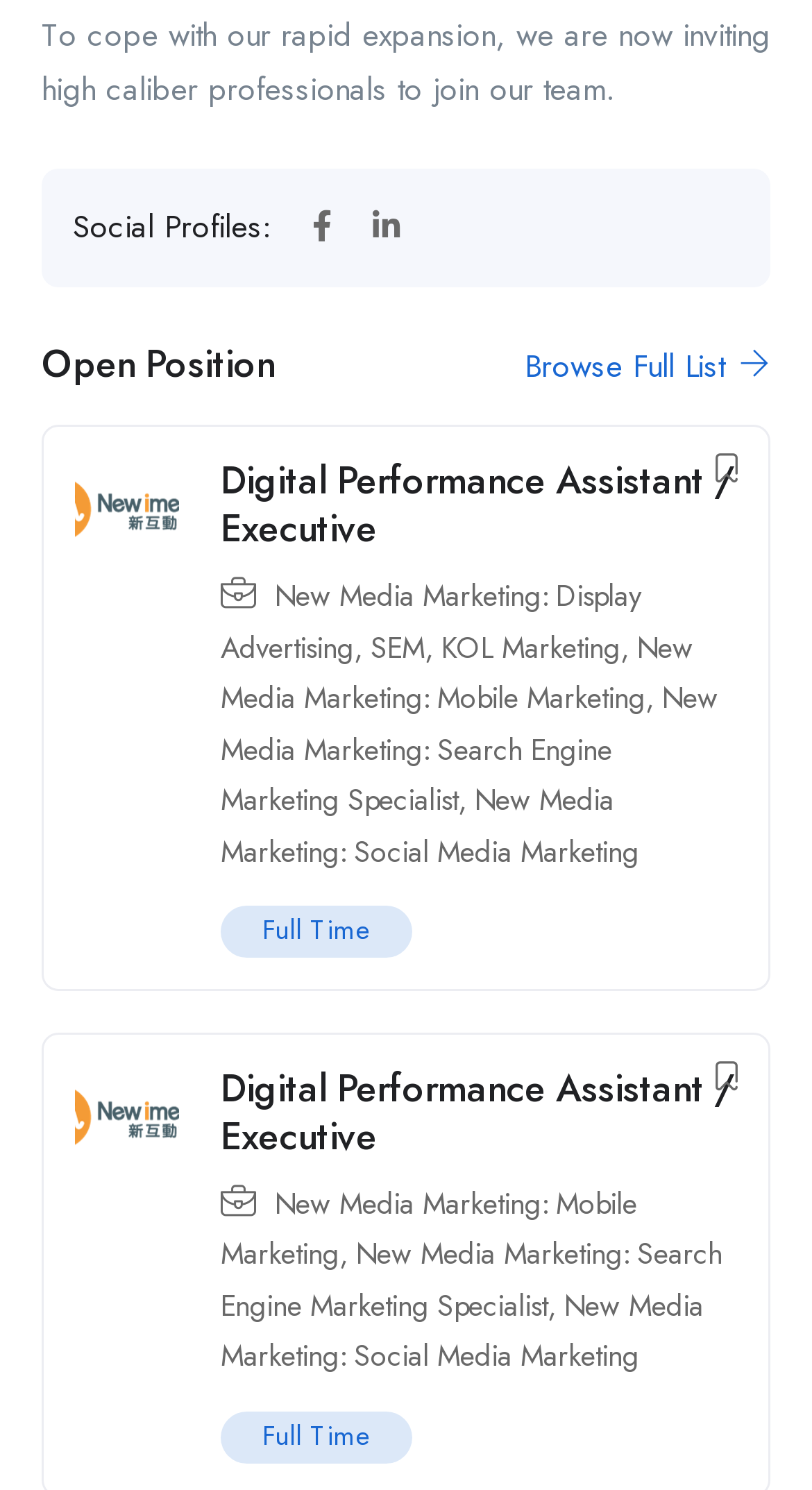Using the provided element description: "Full Time", identify the bounding box coordinates. The coordinates should be four floats between 0 and 1 in the order [left, top, right, bottom].

[0.272, 0.608, 0.508, 0.642]